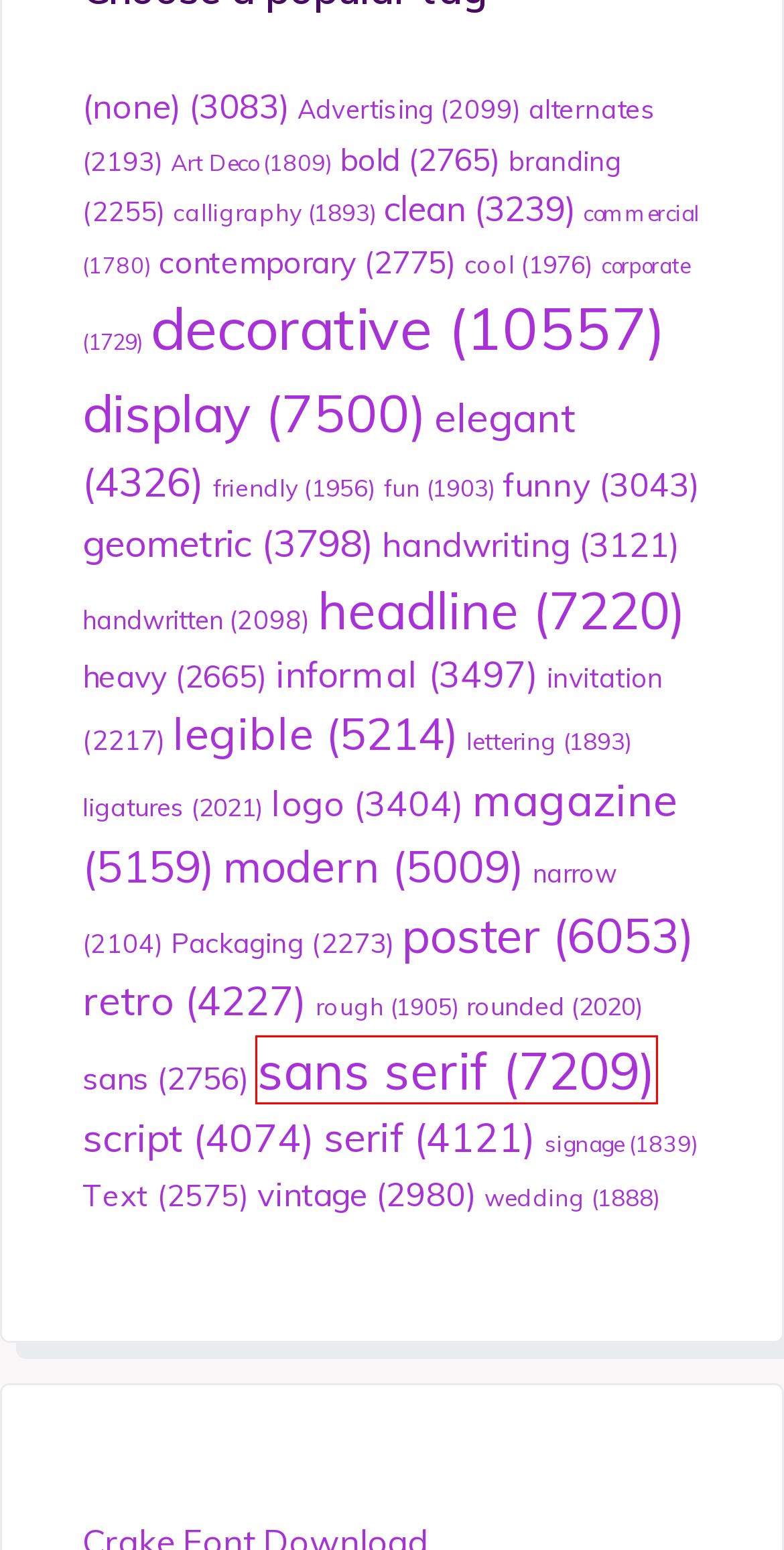You have a screenshot of a webpage where a red bounding box highlights a specific UI element. Identify the description that best matches the resulting webpage after the highlighted element is clicked. The choices are:
A. signage - HighFonts.com
B. bold - HighFonts.com
C. Packaging - HighFonts.com
D. Text - HighFonts.com
E. corporate - HighFonts.com
F. retro - HighFonts.com
G. vintage - HighFonts.com
H. sans serif - HighFonts.com

H